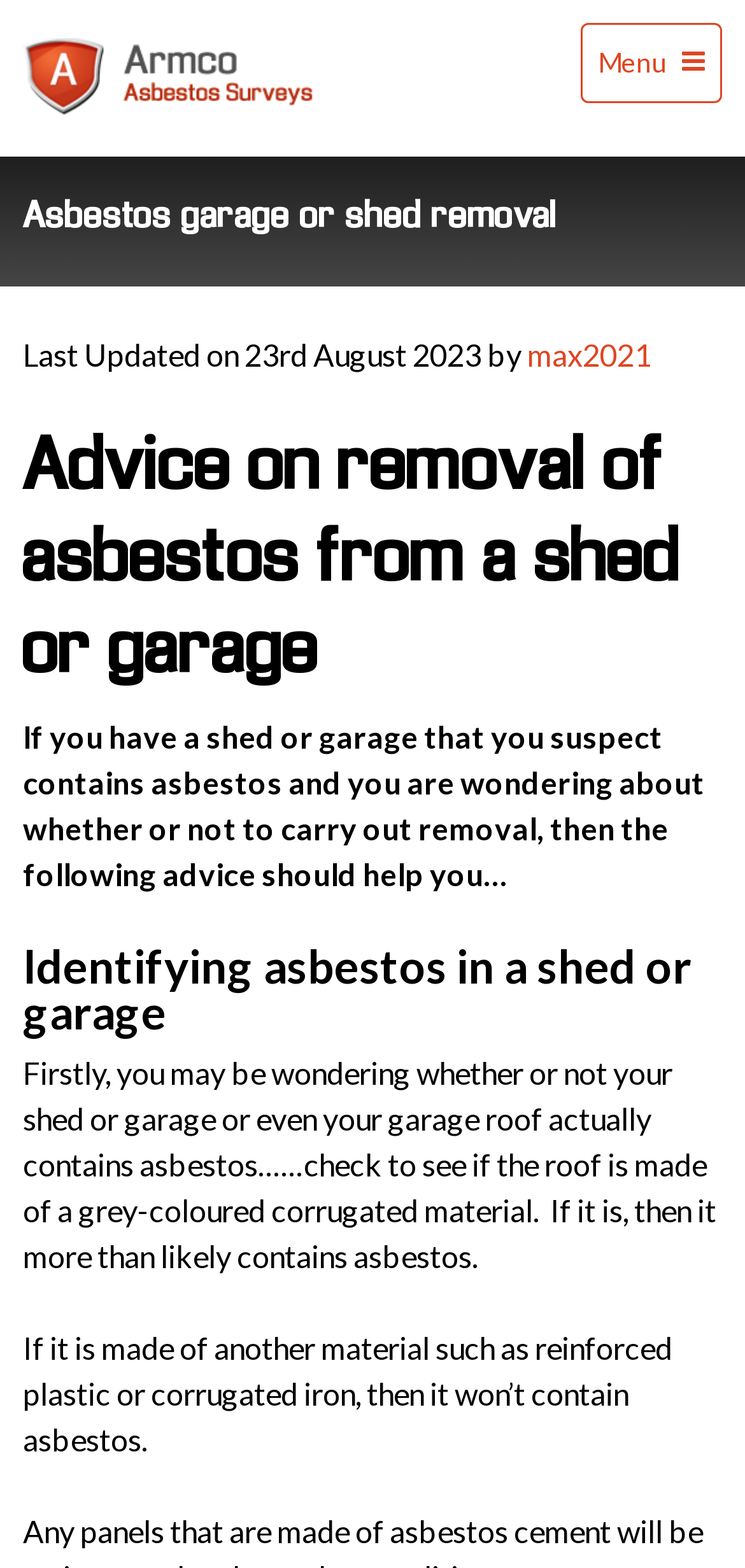What is the alternative material of the garage roof?
Observe the image and answer the question with a one-word or short phrase response.

Reinforced plastic or corrugated iron